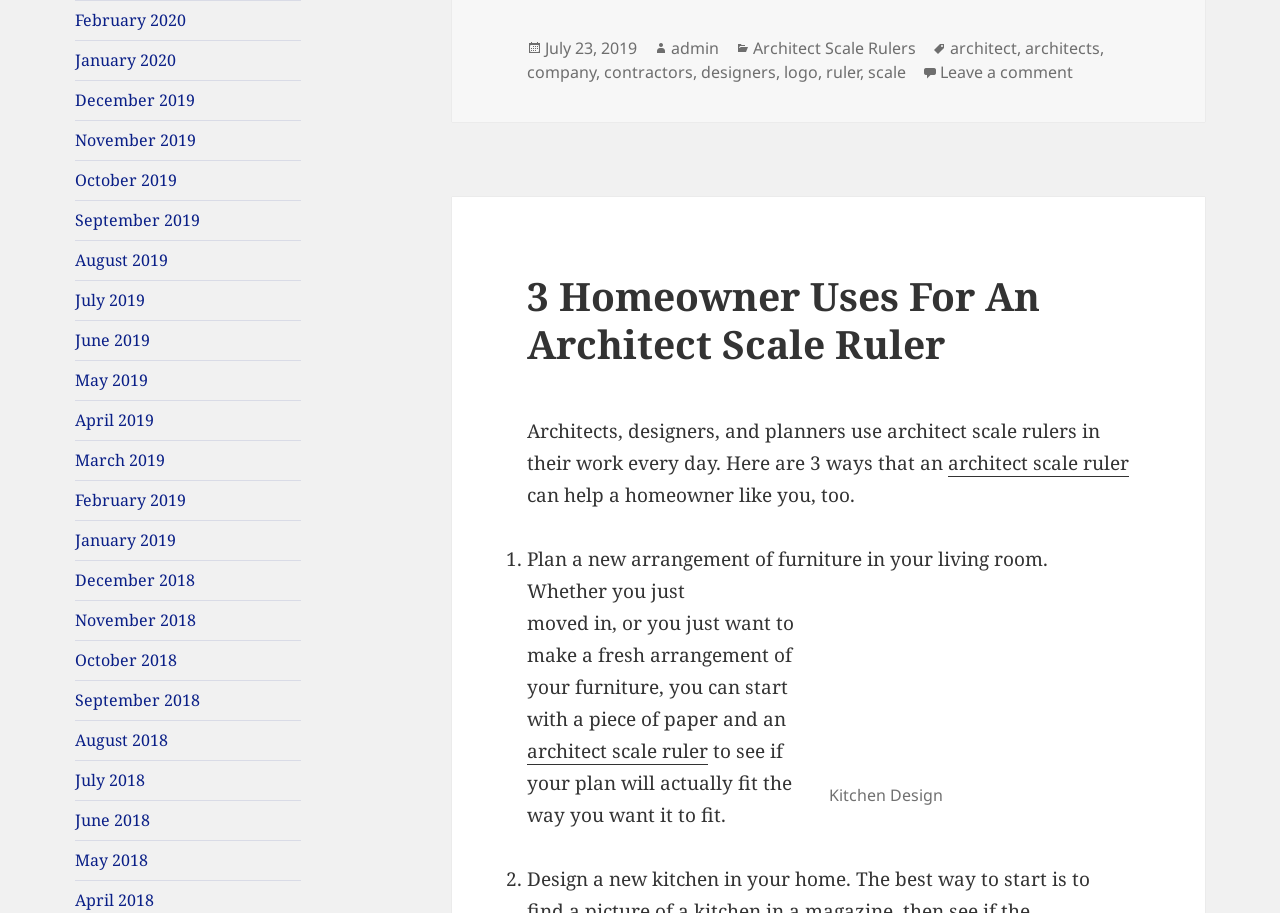Identify the bounding box coordinates of the element to click to follow this instruction: 'View '3 Homeowner Uses For An Architect Scale Ruler''. Ensure the coordinates are four float values between 0 and 1, provided as [left, top, right, bottom].

[0.412, 0.298, 0.882, 0.404]